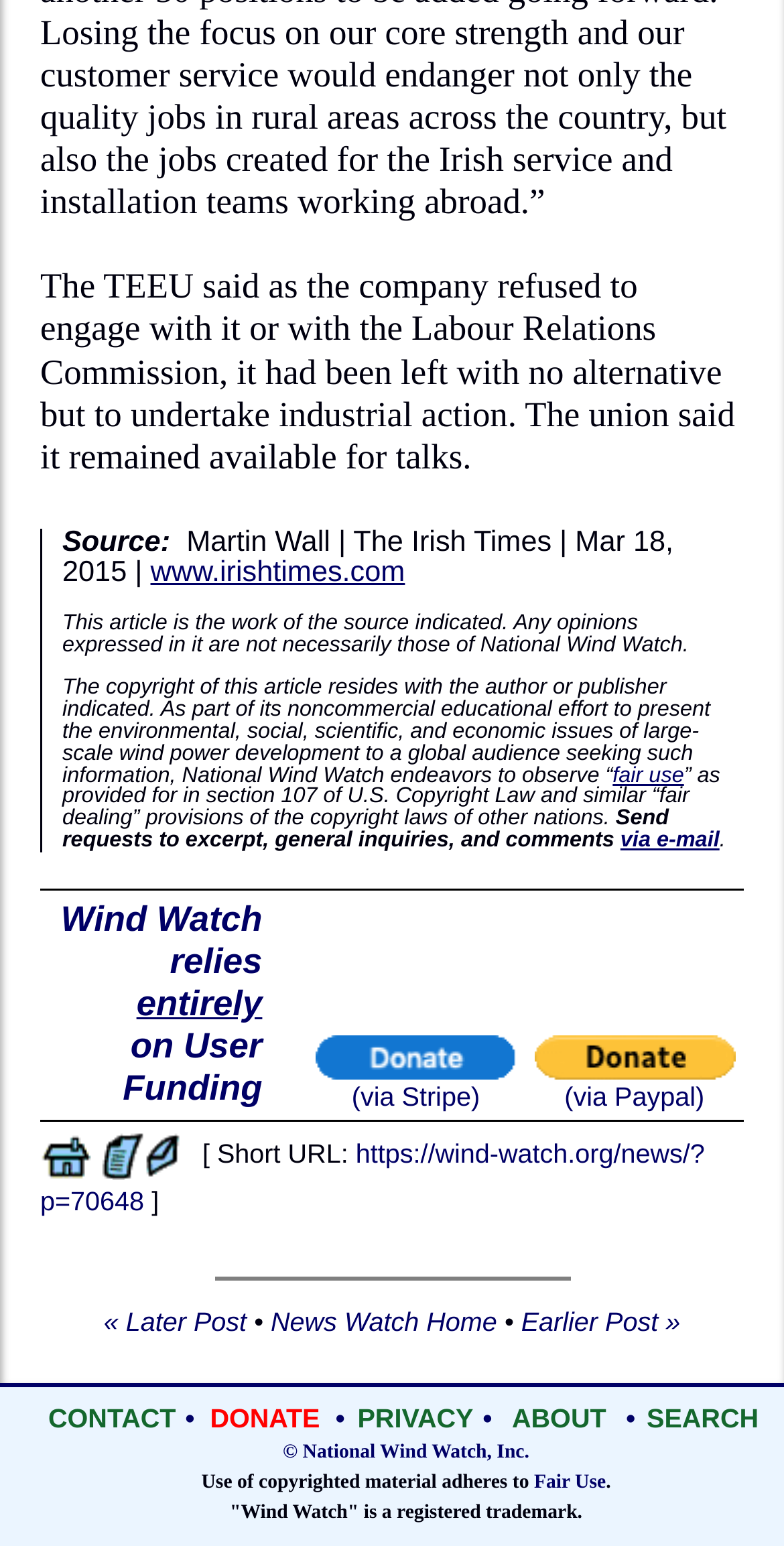Please mark the bounding box coordinates of the area that should be clicked to carry out the instruction: "Click on Conditioner Bars".

None